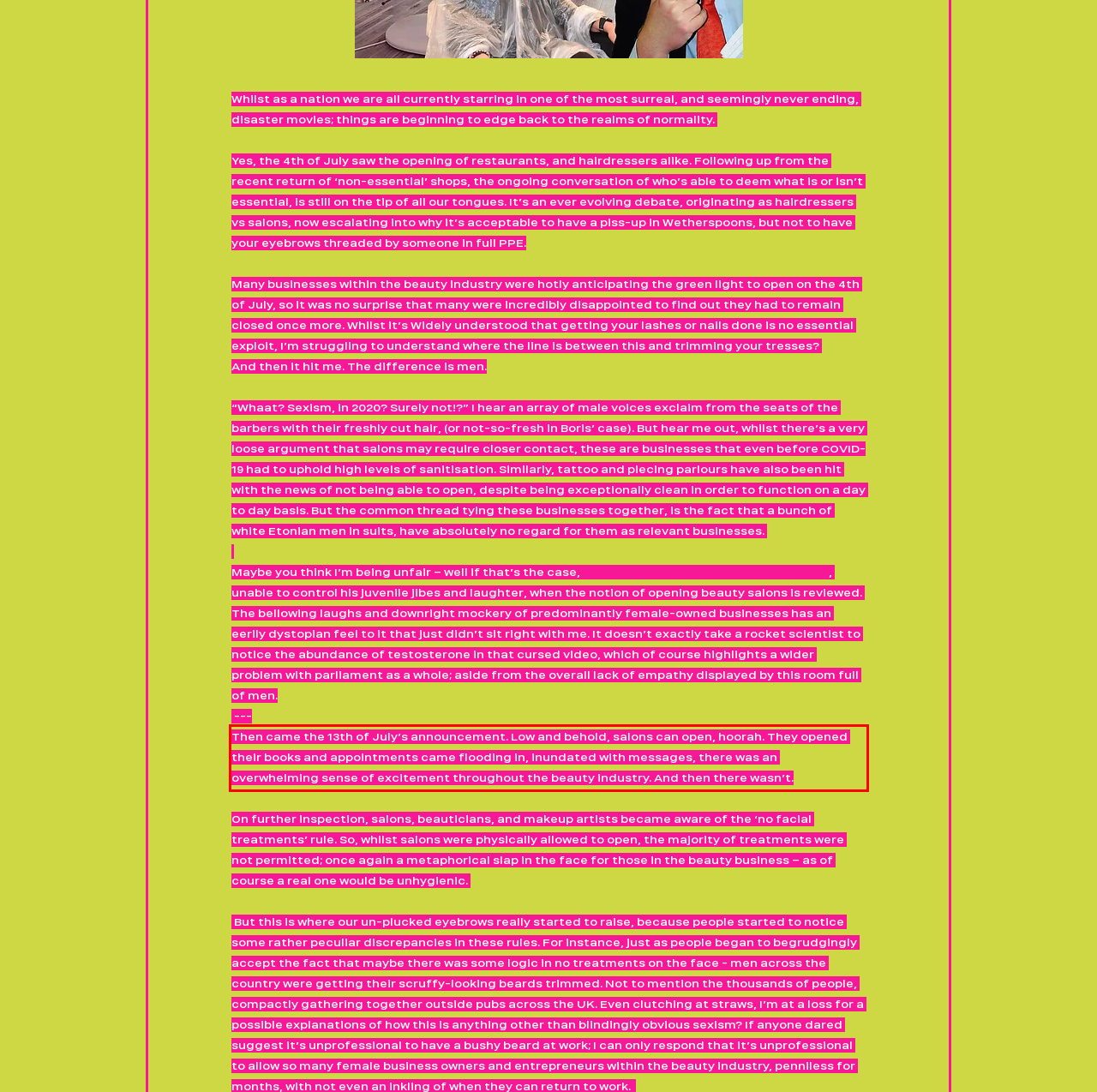You have a screenshot of a webpage with a UI element highlighted by a red bounding box. Use OCR to obtain the text within this highlighted area.

Then came the 13th of July’s announcement. Low and behold, salons can open, hoorah. They opened their books and appointments came flooding in, inundated with messages, there was an overwhelming sense of excitement throughout the beauty industry. And then there wasn’t.